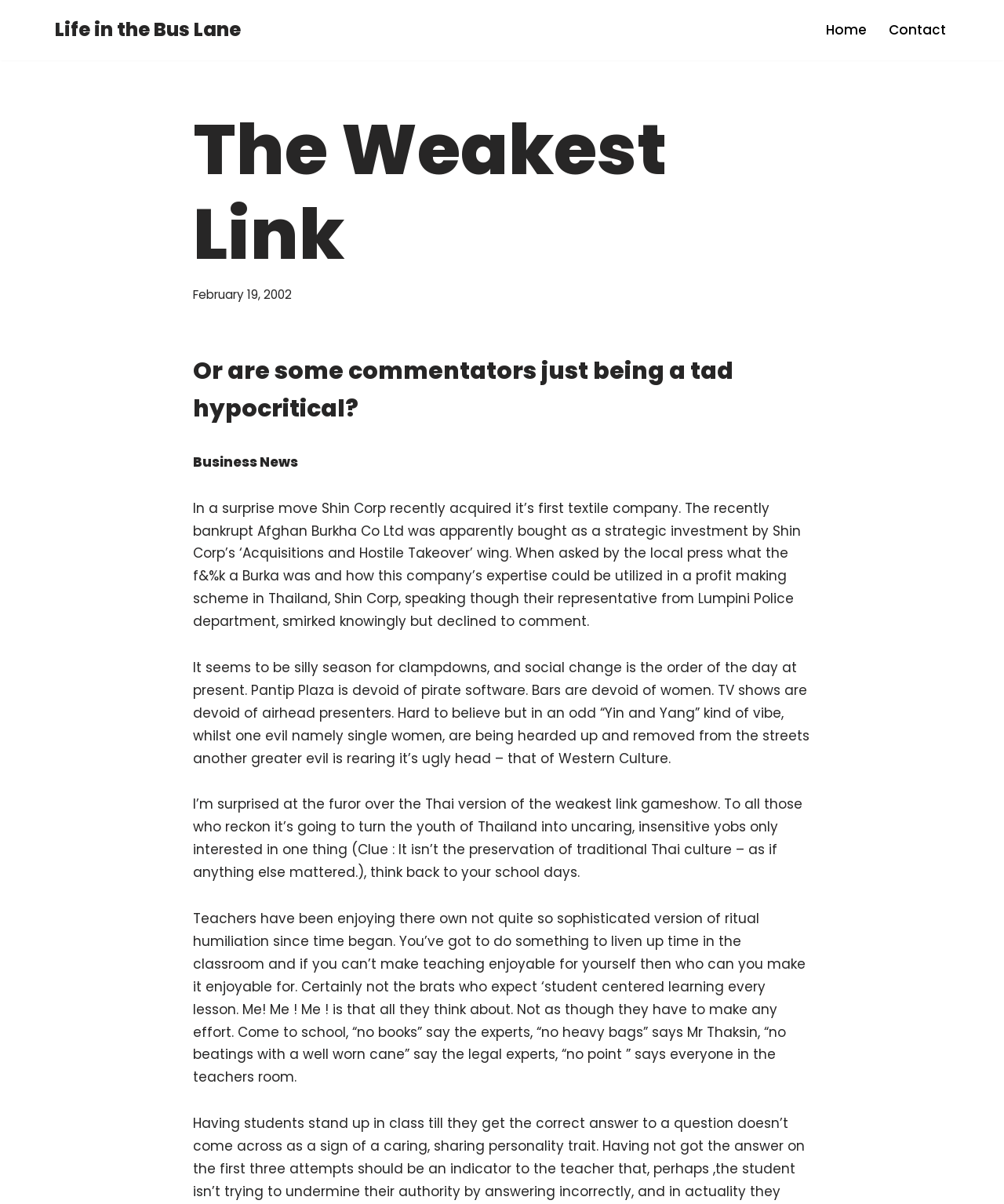What is the topic of the article?
Using the screenshot, give a one-word or short phrase answer.

The Weakest Link gameshow